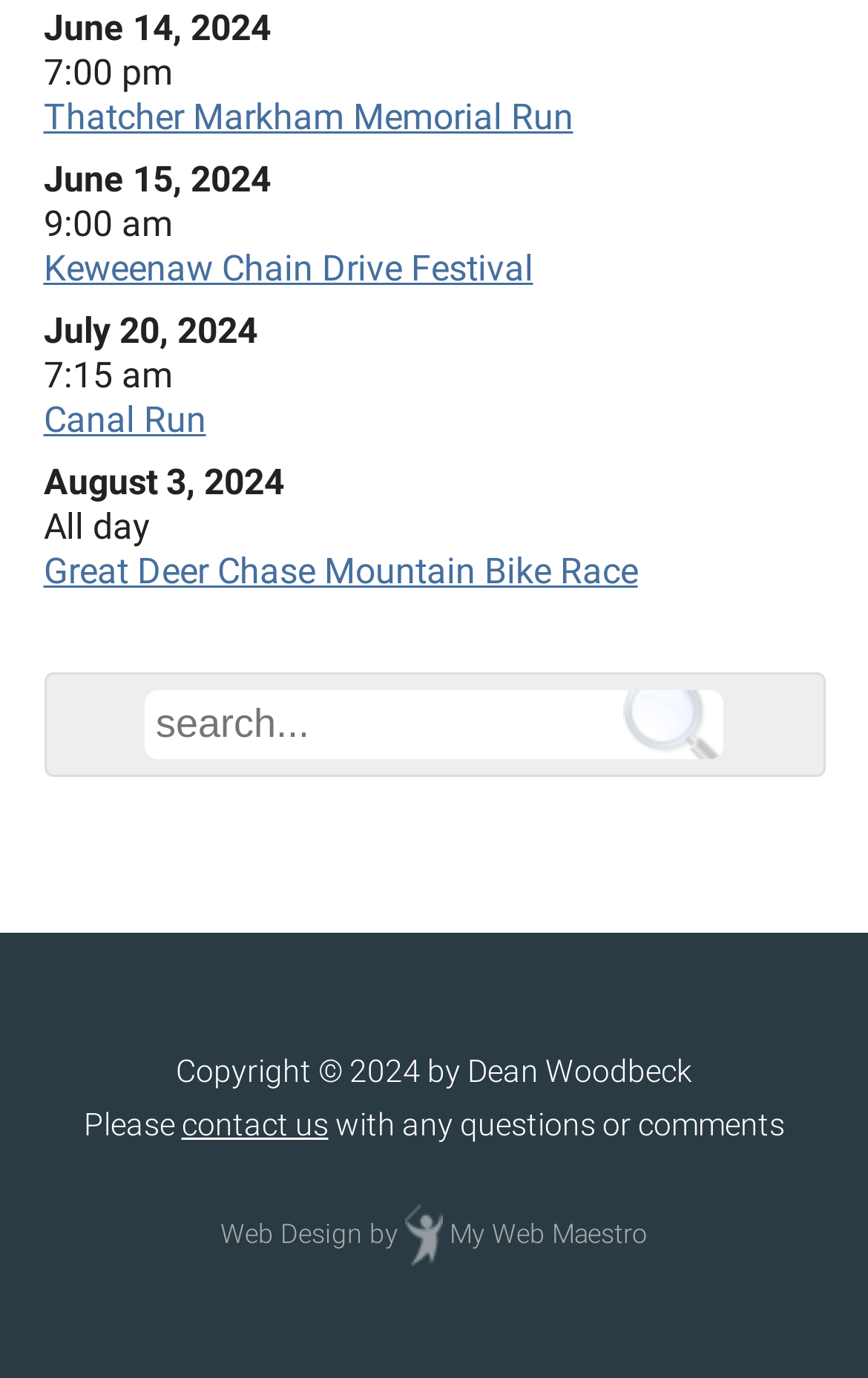Could you highlight the region that needs to be clicked to execute the instruction: "view Thatcher Markham Memorial Run details"?

[0.05, 0.069, 0.66, 0.1]